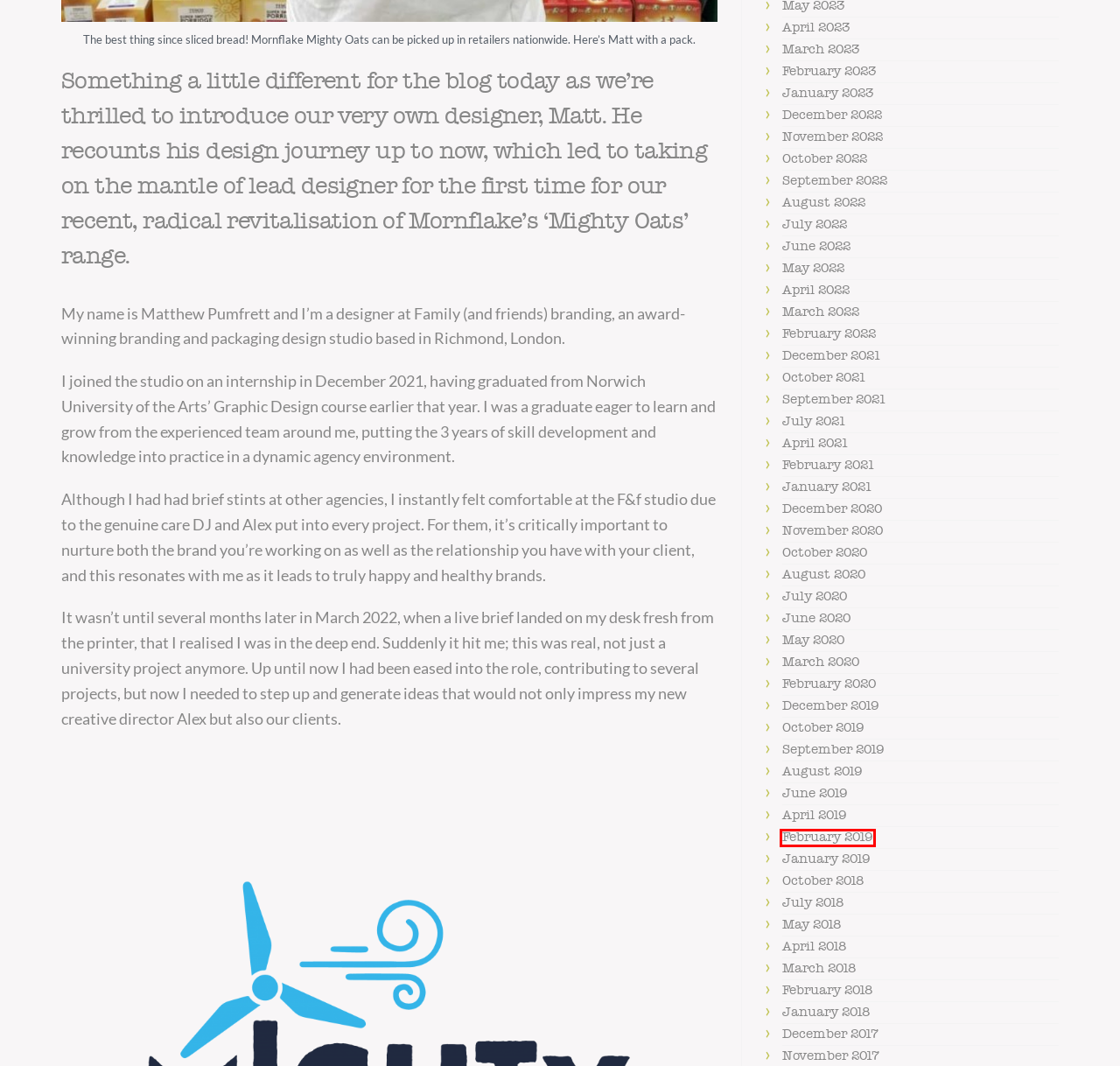You are presented with a screenshot of a webpage with a red bounding box. Select the webpage description that most closely matches the new webpage after clicking the element inside the red bounding box. The options are:
A. May 2023 – Family & Friends Blog
B. July 2018 – Family & Friends Blog
C. August 2019 – Family & Friends Blog
D. February 2019 – Family & Friends Blog
E. December 2019 – Family & Friends Blog
F. April 2023 – Family & Friends Blog
G. January 2018 – Family & Friends Blog
H. July 2020 – Family & Friends Blog

D